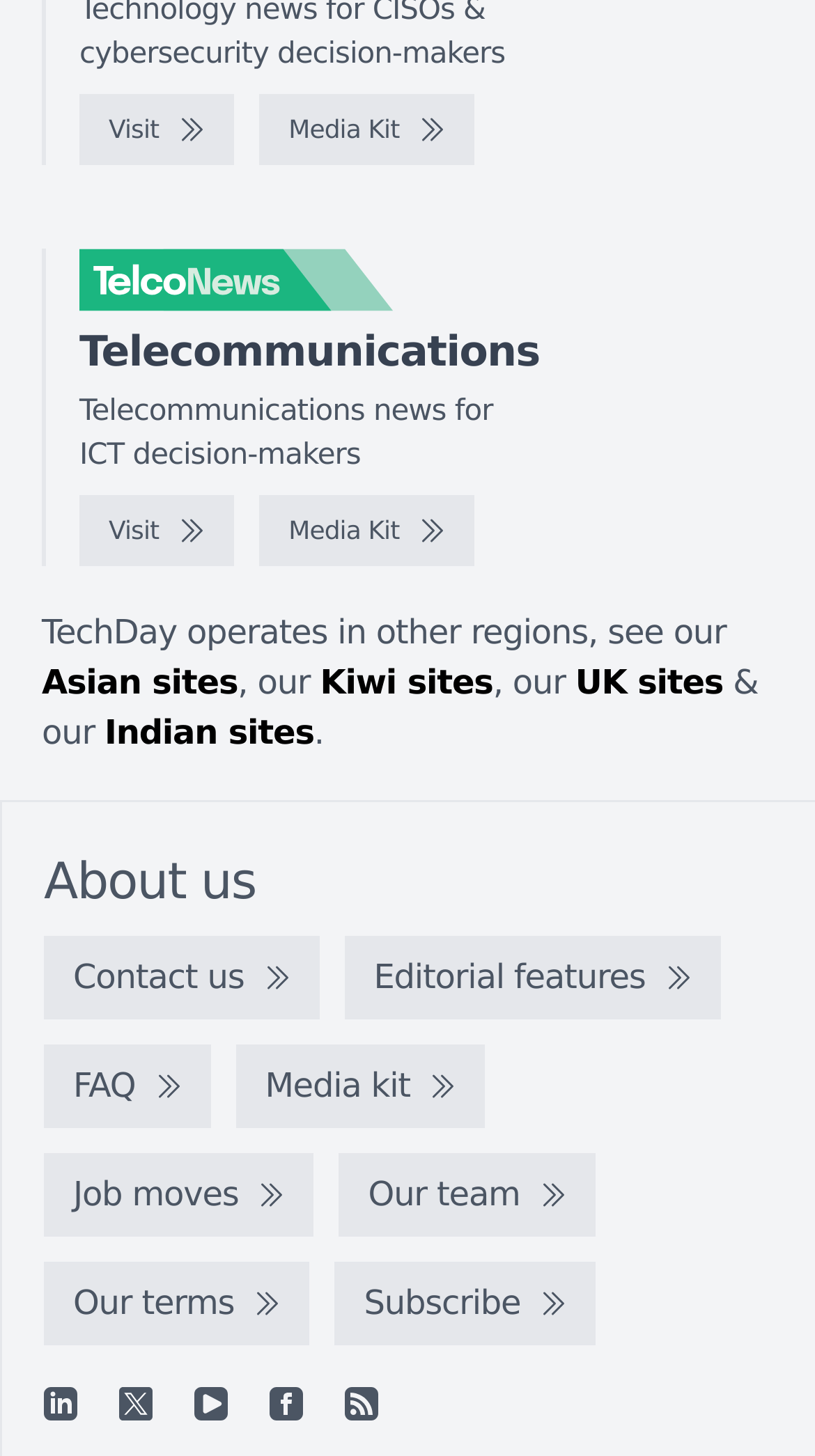Identify the bounding box coordinates of the area you need to click to perform the following instruction: "Toggle navigation".

None